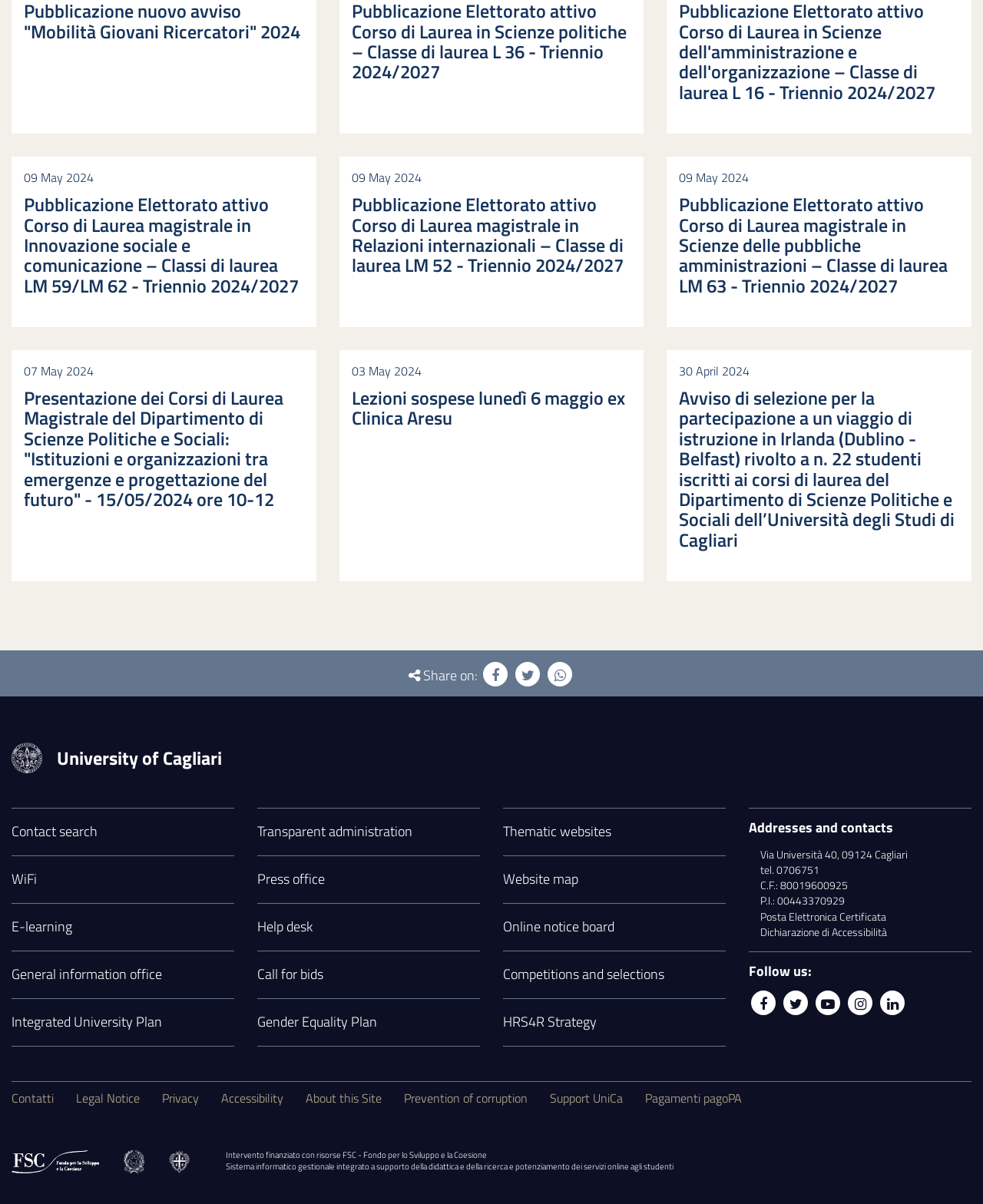Locate the bounding box coordinates of the clickable area needed to fulfill the instruction: "Follow the University of Cagliari on Facebook".

[0.764, 0.823, 0.789, 0.843]